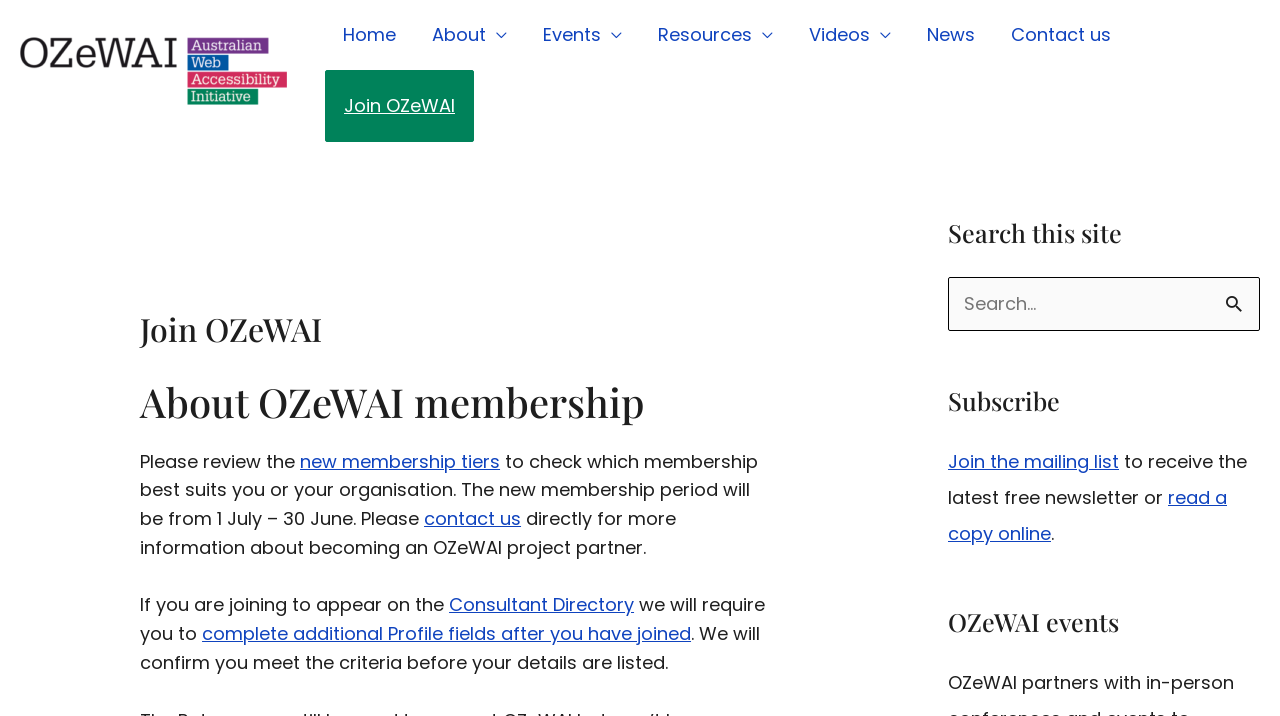What is the date range for the new membership period?
Please provide a detailed answer to the question.

The webpage explicitly states that the new membership period will be from 1 July to 30 June, which provides the specific date range for the new membership period.